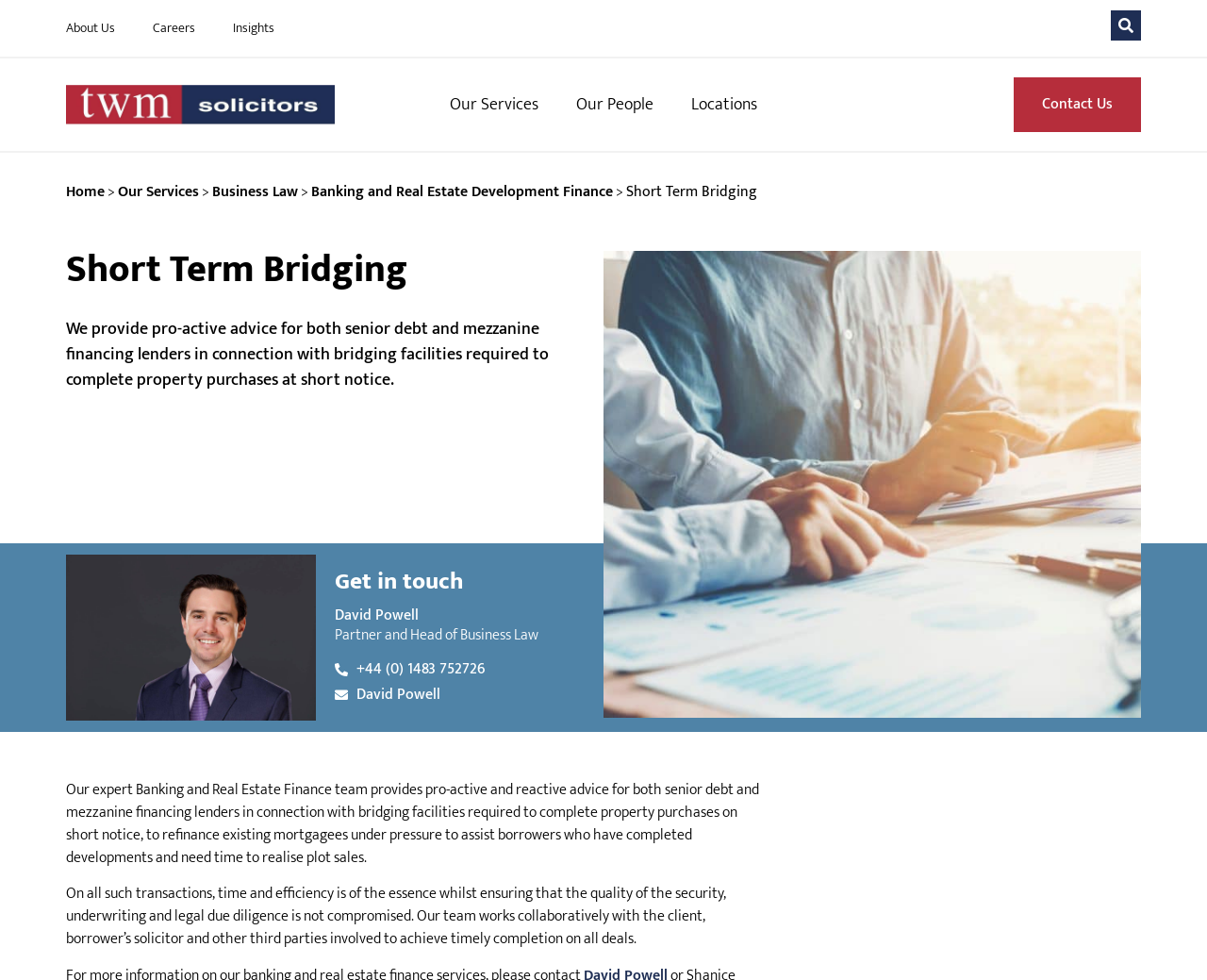What type of finance does the webpage provide advice on?
Analyze the image and deliver a detailed answer to the question.

The webpage provides advice on bridging finance, which is a type of short-term finance used to complete property purchases at short notice. This is evident from the heading 'Short Term Bridging' and the text 'We provide pro-active advice for both senior debt and mezzanine financing lenders in connection with bridging facilities required to complete property purchases at short notice.'